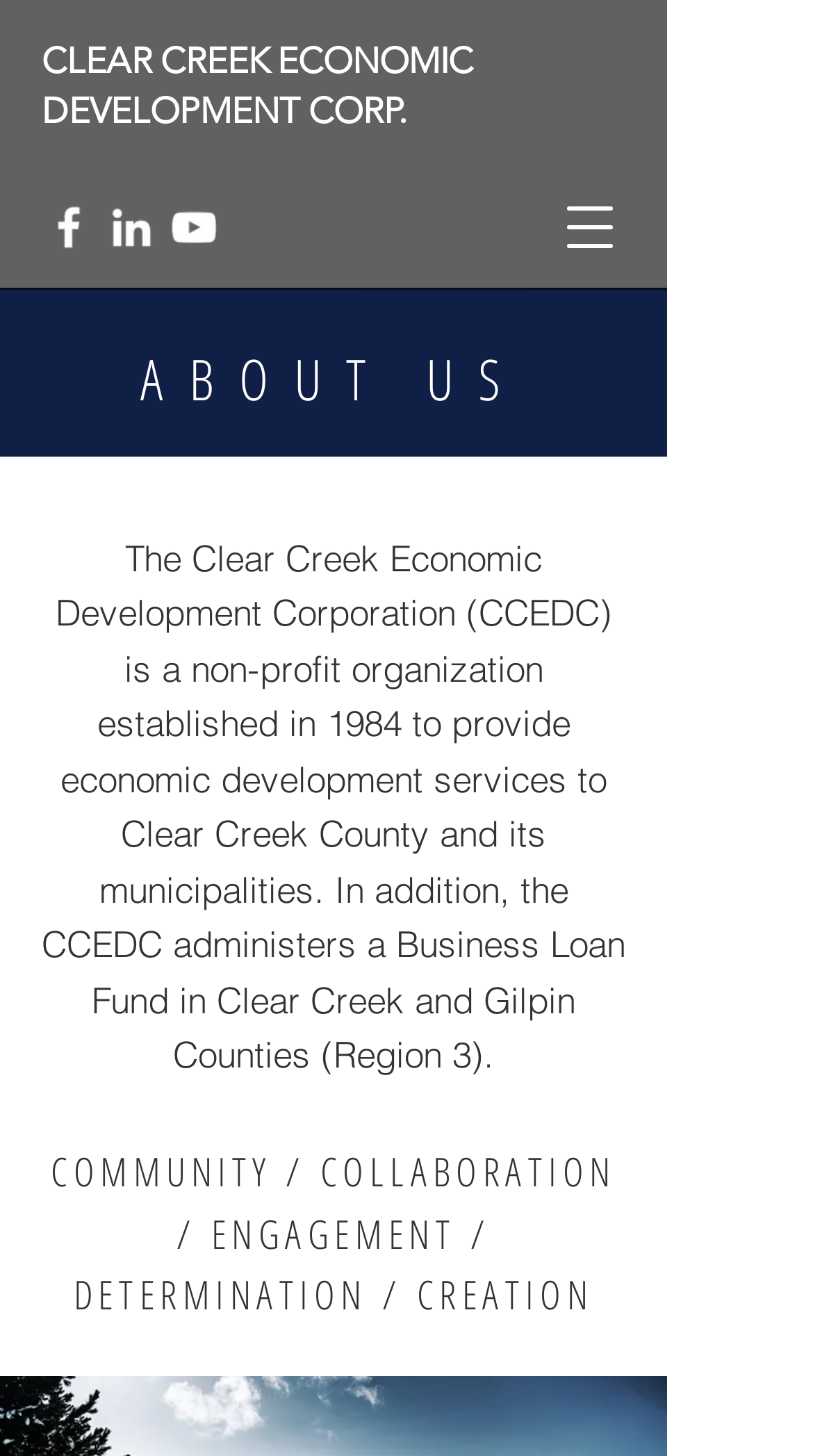Find the bounding box coordinates for the element described here: "aria-label="White Facebook Icon"".

[0.051, 0.137, 0.118, 0.174]